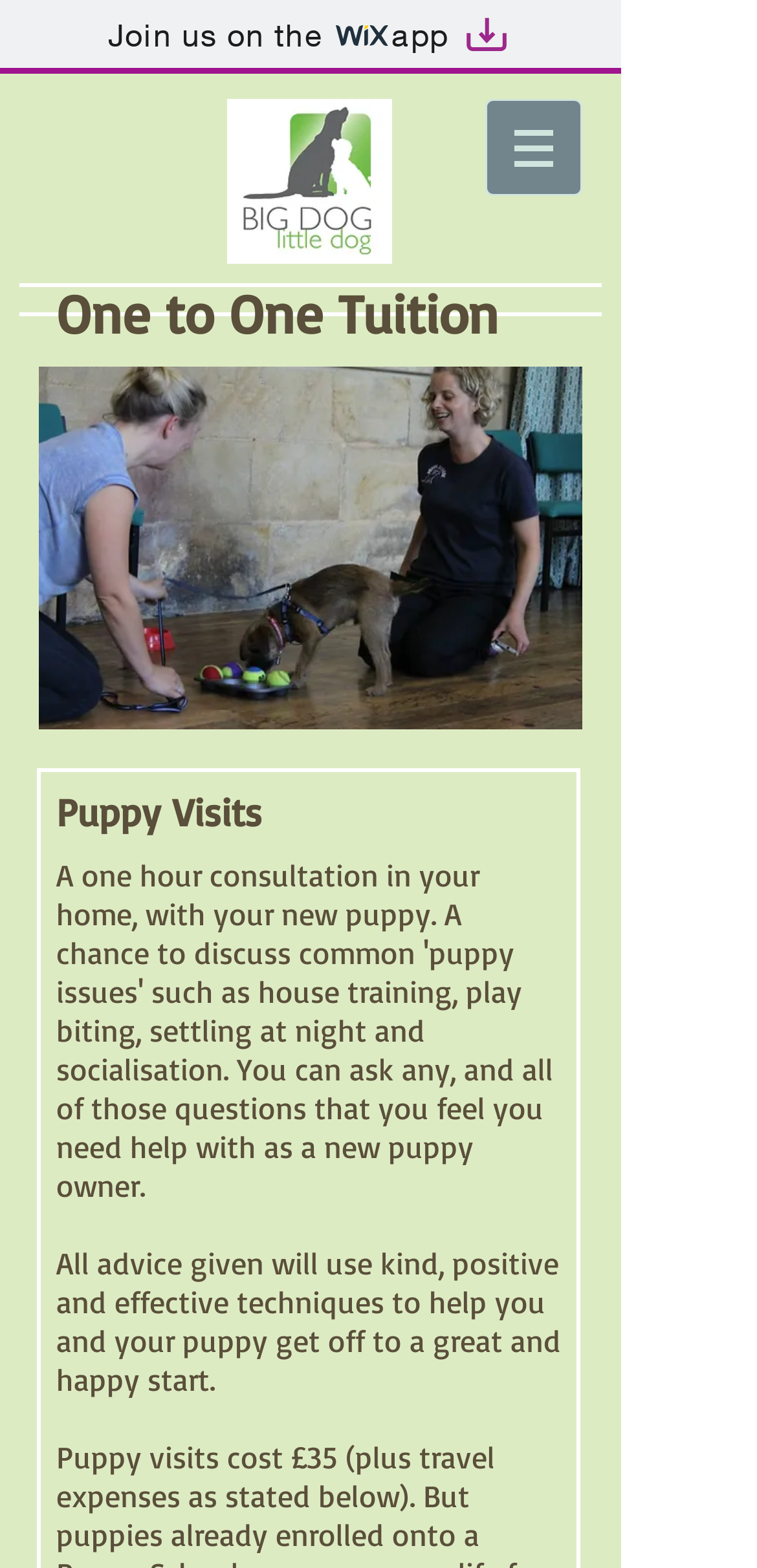What is the image below the 'Site' navigation?
Please provide a detailed answer to the question.

I found the answer by looking at the navigation element that says 'Site' and its child elements. Below the 'Site' navigation, I found a button element with a hasPopup property set to menu, which suggests that it is a button with a popup menu. There is also an image element inside this button, but its description is not specified.